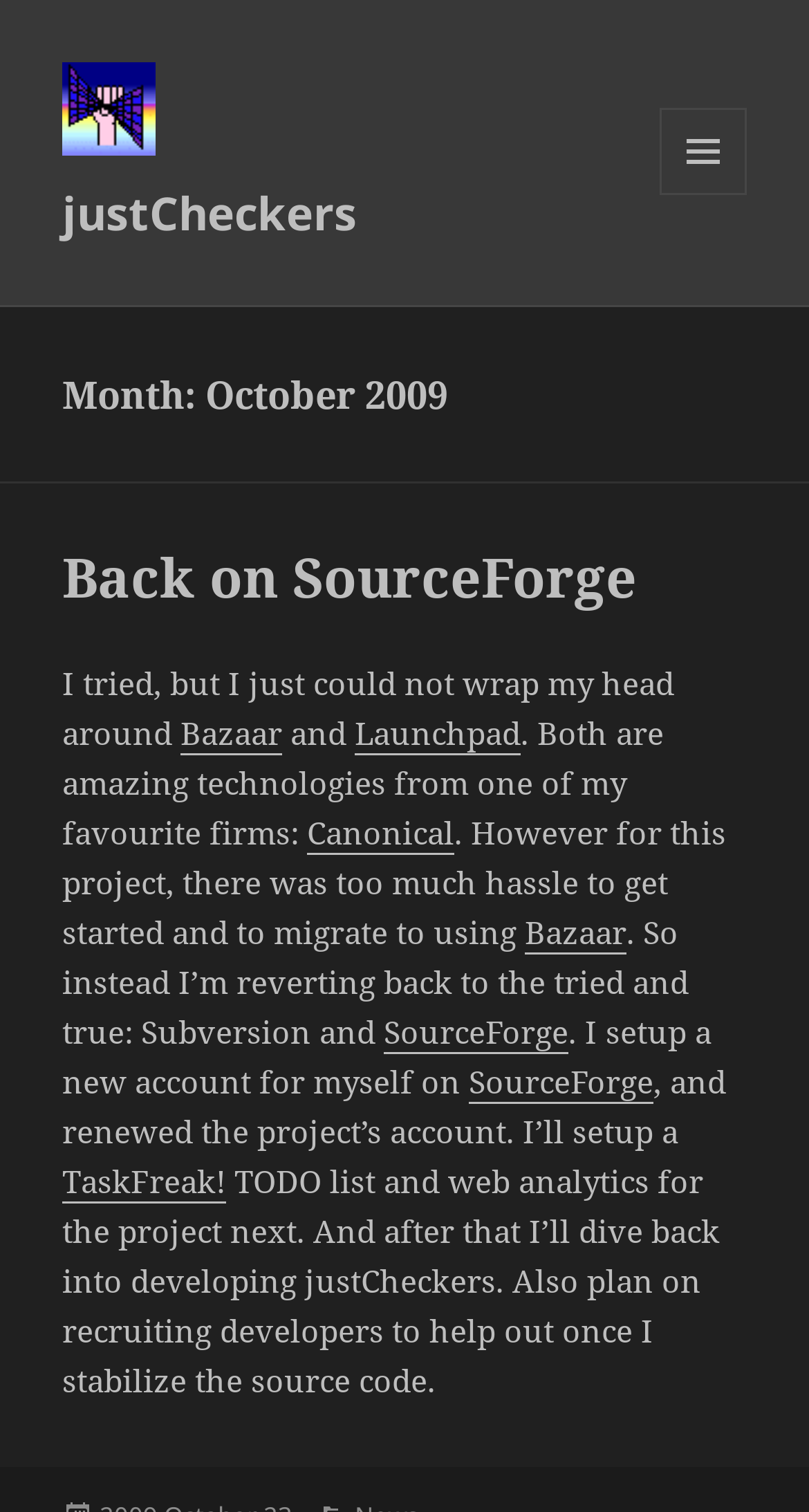Locate the bounding box of the UI element described in the following text: "Back on SourceForge".

[0.077, 0.357, 0.787, 0.406]